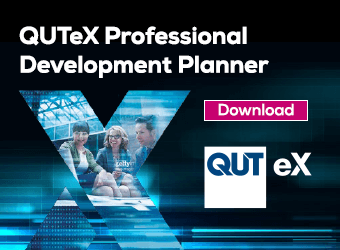What is the significance of the QUTeX logo in the image?
Based on the screenshot, give a detailed explanation to answer the question.

The inclusion of the QUTeX logo in the image reinforces the brand's identity and connection to quality education, which is essential for establishing credibility and trust with the target audience.